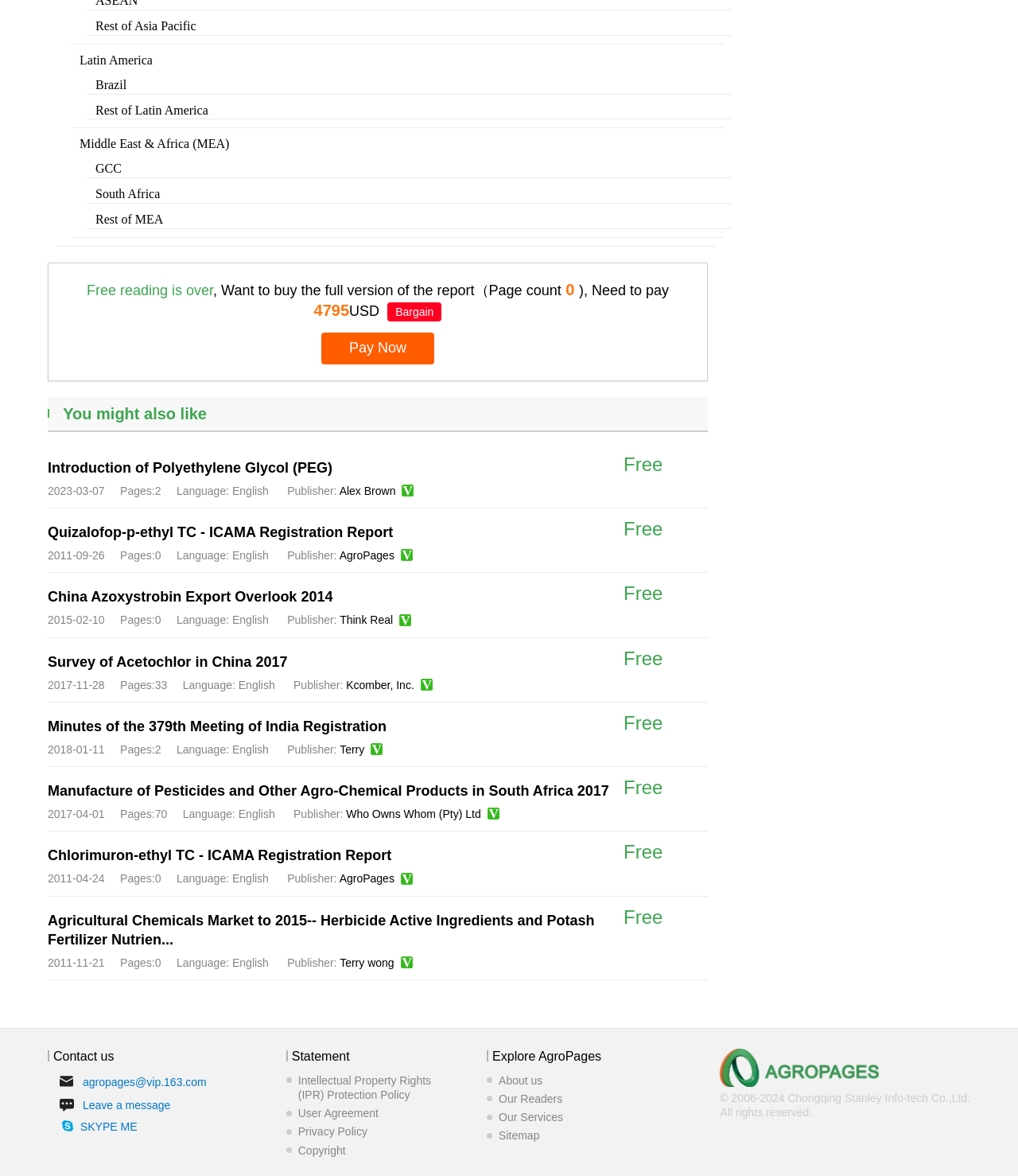What is the price of the full report?
From the image, provide a succinct answer in one word or a short phrase.

4795 USD